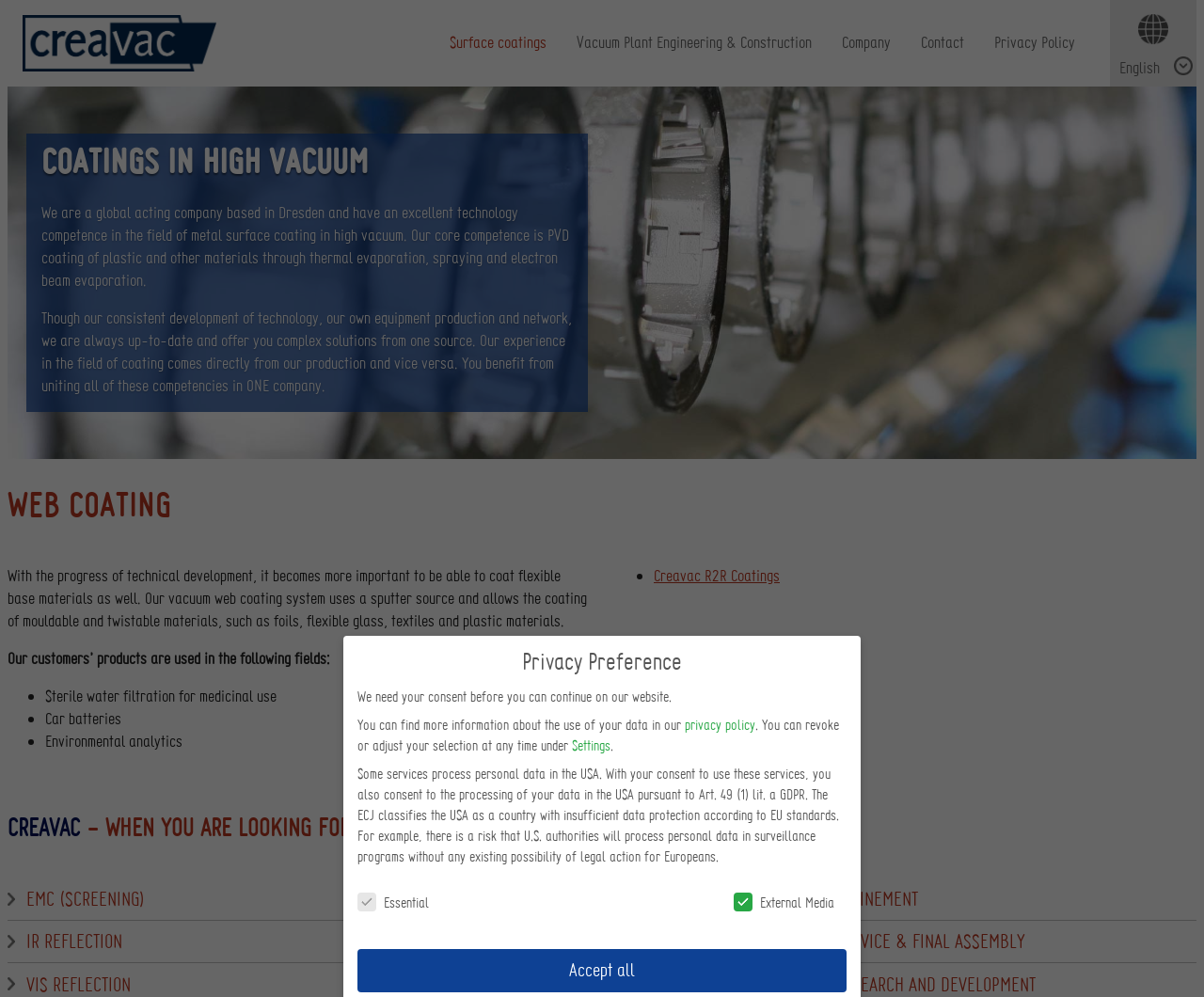What is the company's core competence?
Give a single word or phrase answer based on the content of the image.

PVD coating